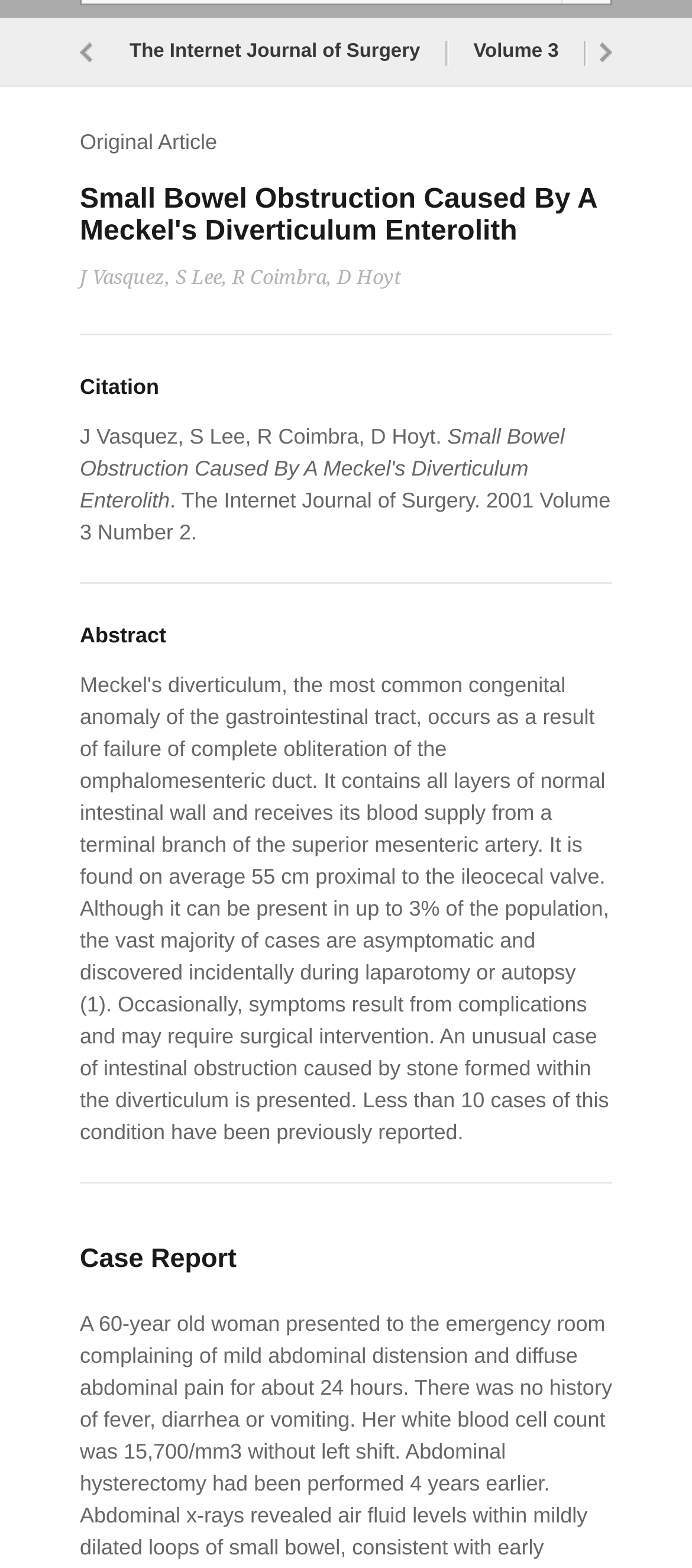Based on the element description: "Volume 3", identify the UI element and provide its bounding box coordinates. Use four float numbers between 0 and 1, [left, top, right, bottom].

[0.648, 0.011, 0.843, 0.055]